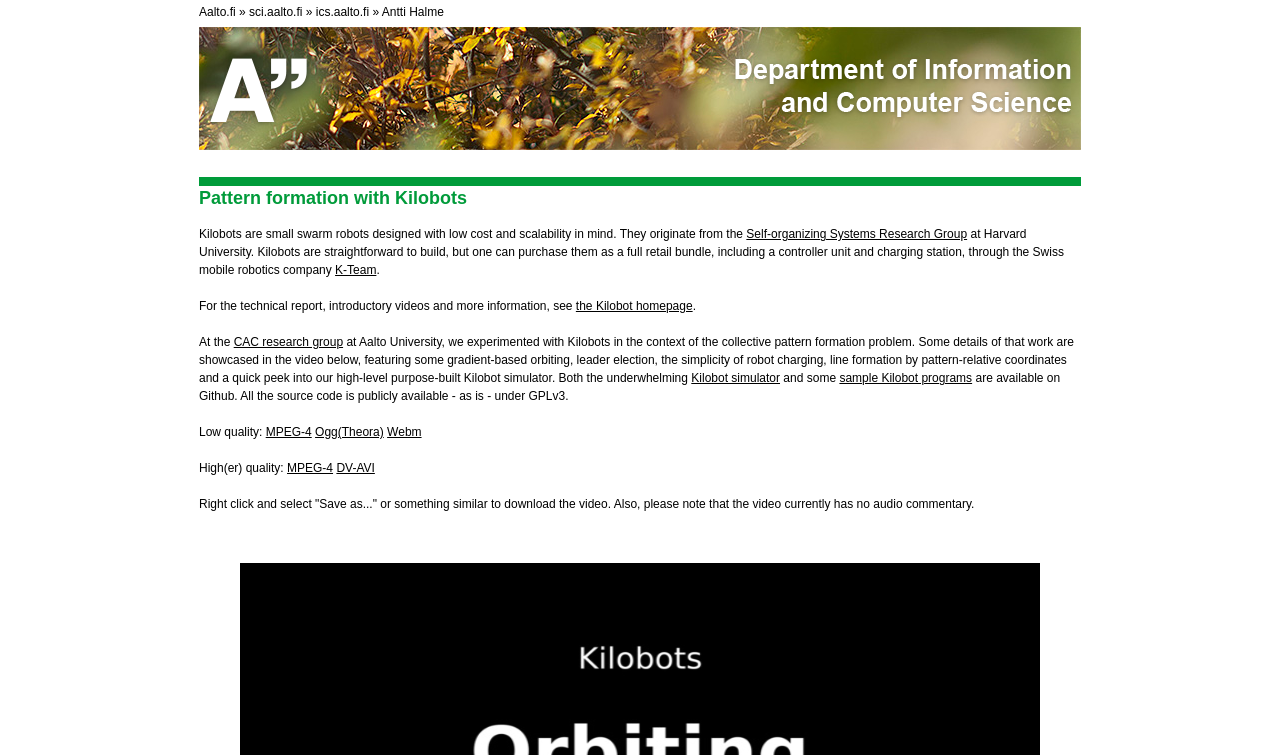What is the name of the research group at Harvard University?
Give a single word or phrase as your answer by examining the image.

Self-organizing Systems Research Group